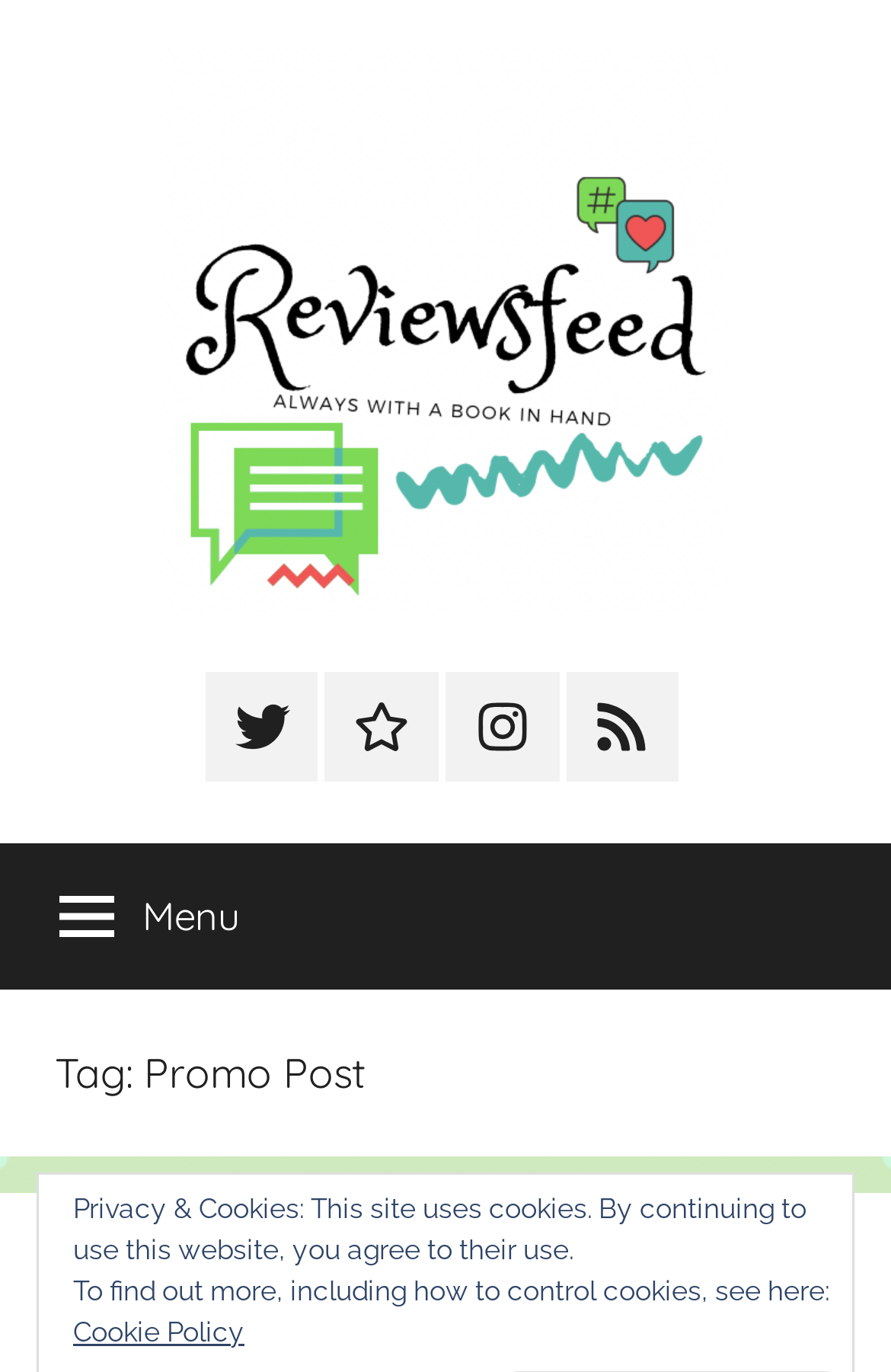Construct a thorough caption encompassing all aspects of the webpage.

The webpage is titled "Promo Post Archives - ReviewsFeed" and features a prominent logo image of "ReviewsFeed" at the top center of the page, with a link to the website's homepage below it. 

On the top right side, there are four social media links: Twitter, GoodReads, Instagram, and Facebook, arranged horizontally. 

A "Menu" button is located at the top left corner, which, when expanded, controls the primary menu. Below the menu button, there is a header section with a heading "Tag: Promo Post" and a link below it. 

The main content of the page is not explicitly described, but it appears to be a list or archive of promo posts, given the title and the heading. 

At the bottom of the page, there is a notice about privacy and cookies, stating that the site uses cookies and providing a link to the "Cookie Policy" for more information.